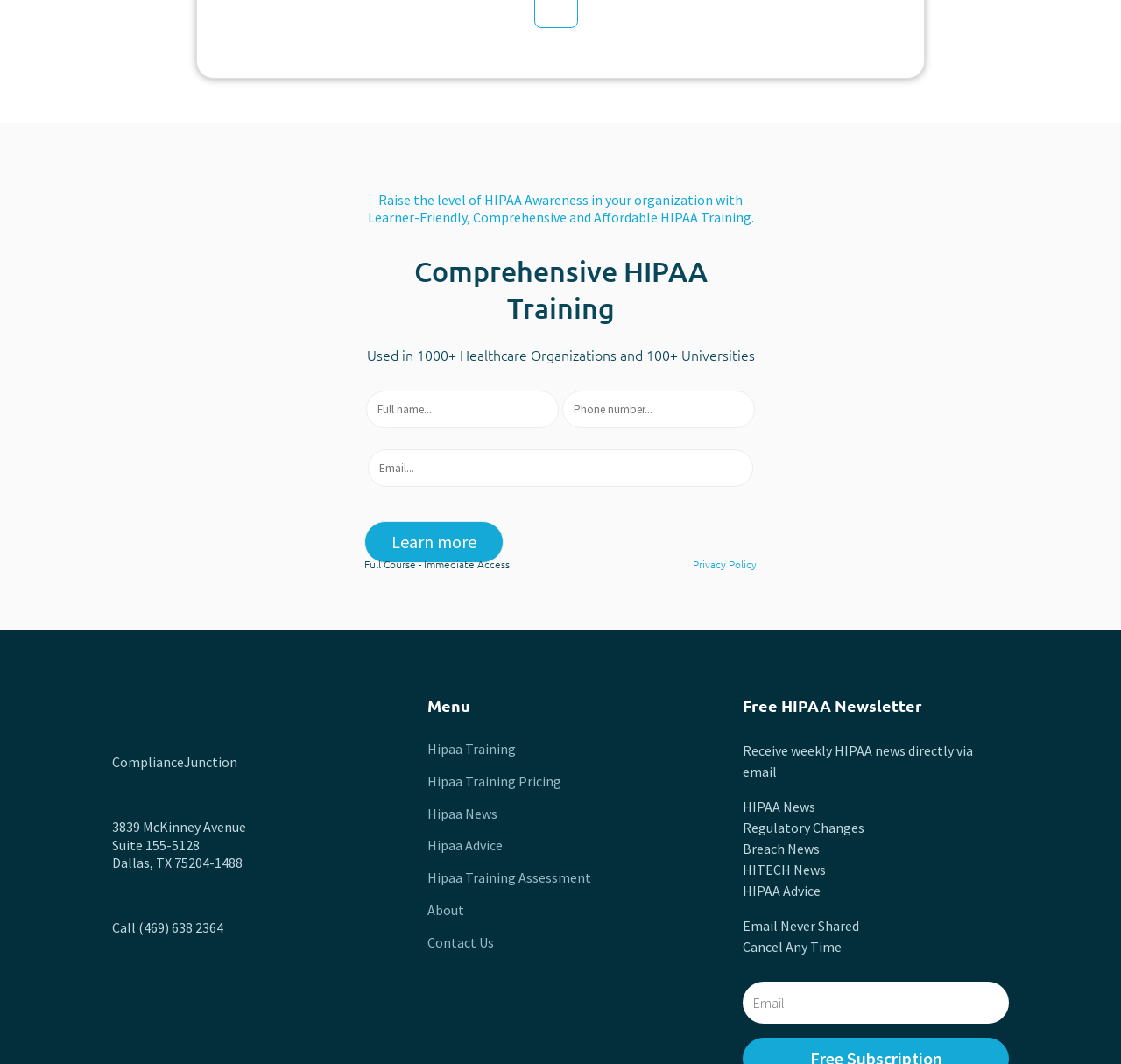What type of newsletter is offered?
Please provide a comprehensive answer based on the details in the screenshot.

The type of newsletter offered is a HIPAA Newsletter, which can be inferred from the text 'Free HIPAA Newsletter' and the description 'Receive weekly HIPAA news directly via email'.